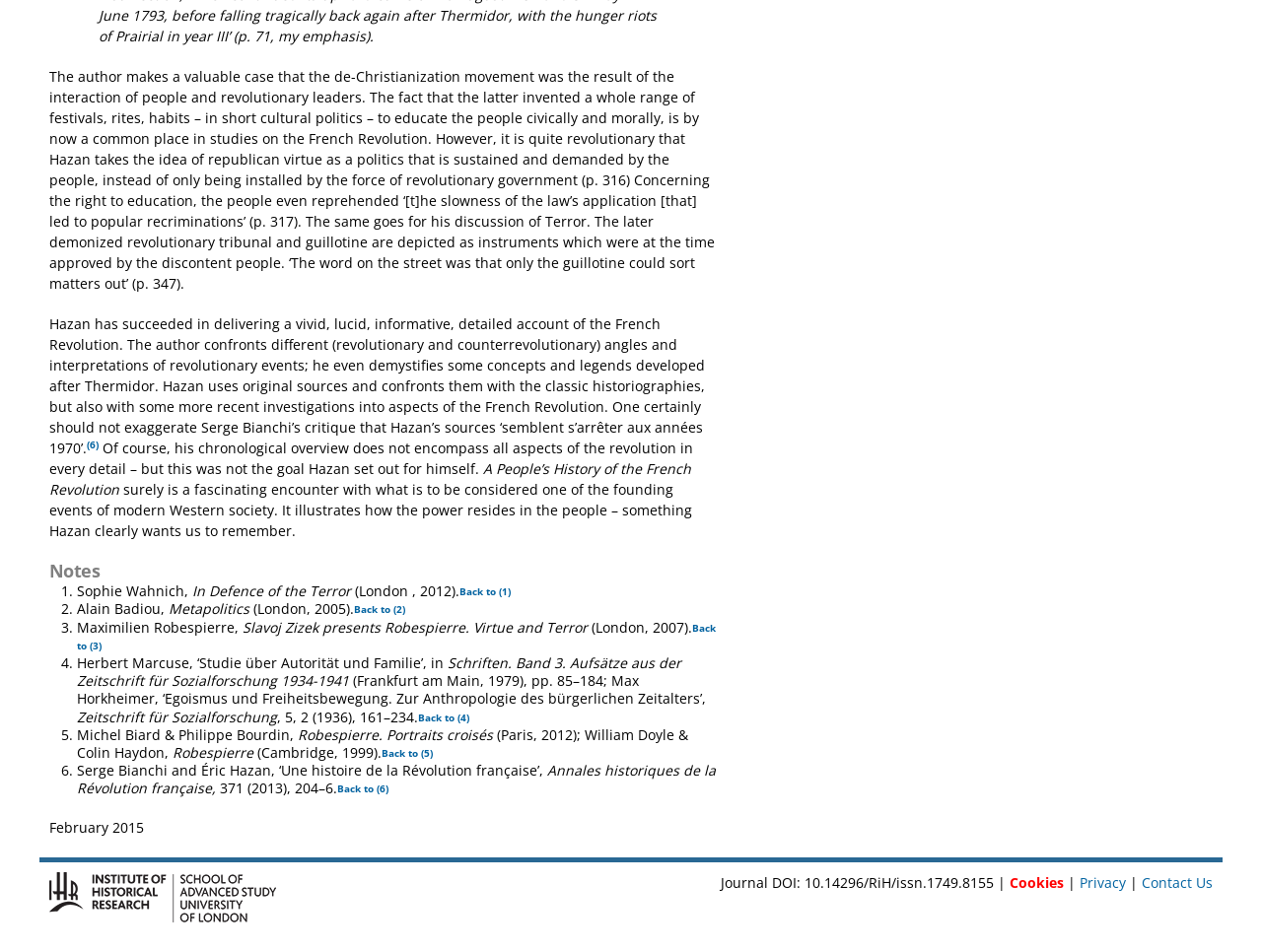Find the bounding box coordinates of the element I should click to carry out the following instruction: "Click the link to go back to note 4".

[0.331, 0.746, 0.372, 0.76]